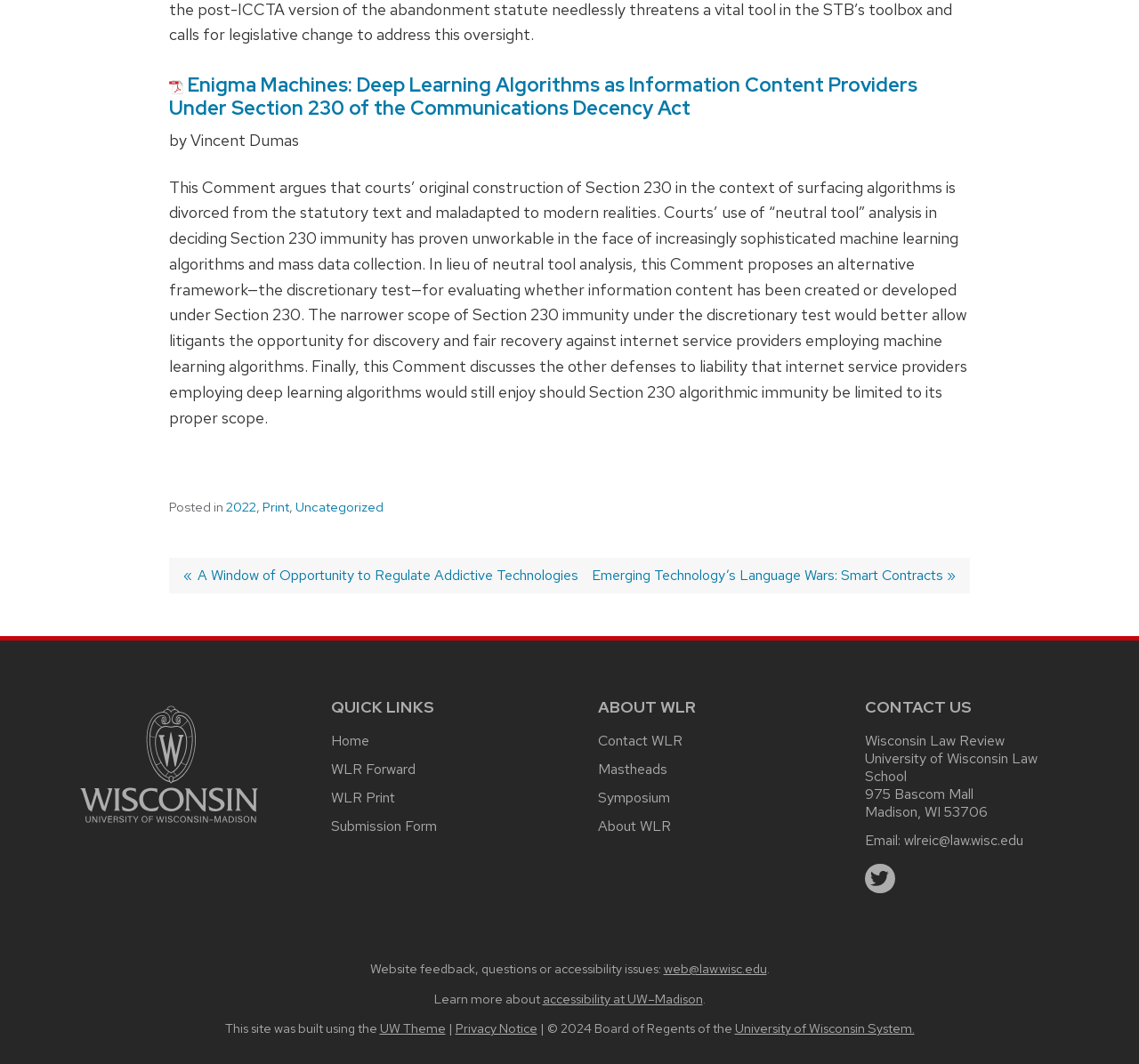Provide your answer to the question using just one word or phrase: What is the title of the article?

Enigma Machines: Deep Learning Algorithms as Information Content Providers Under Section 230 of the Communications Decency Act